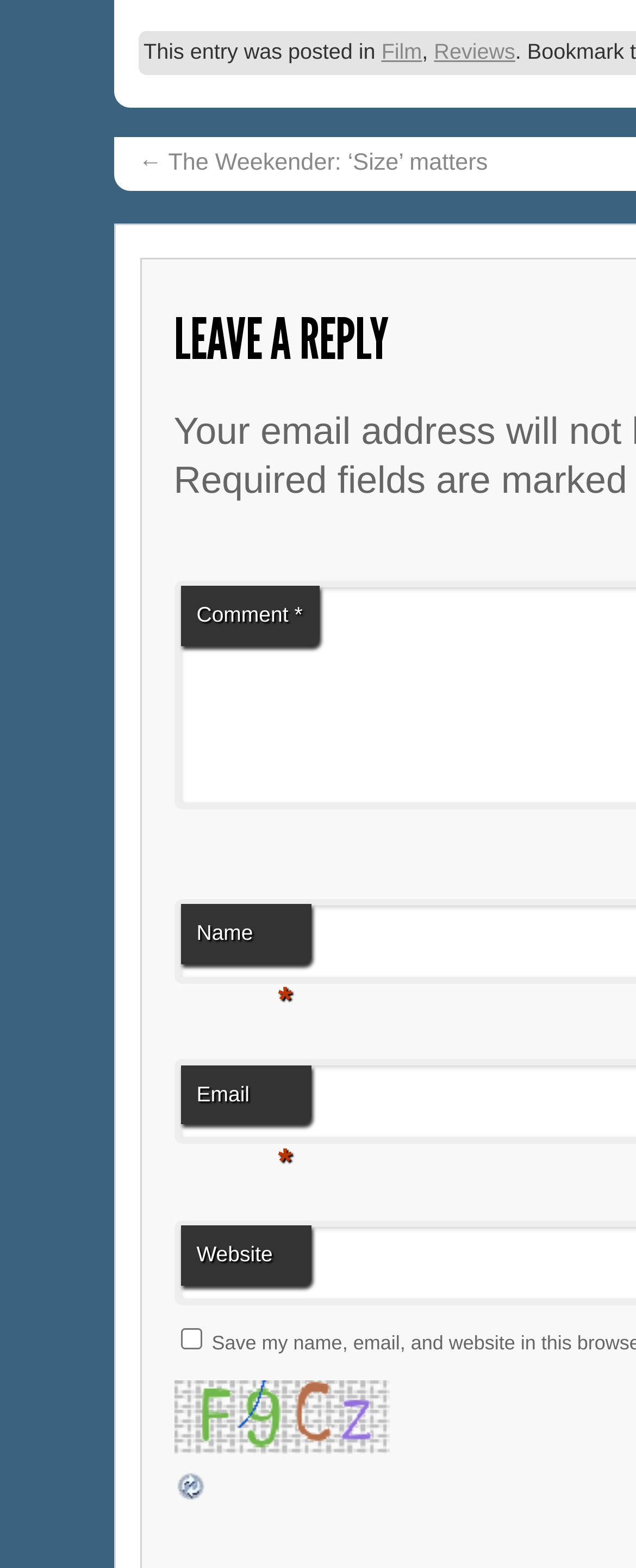What is the required information to comment?
Answer the question with a single word or phrase, referring to the image.

Name, Email, Website